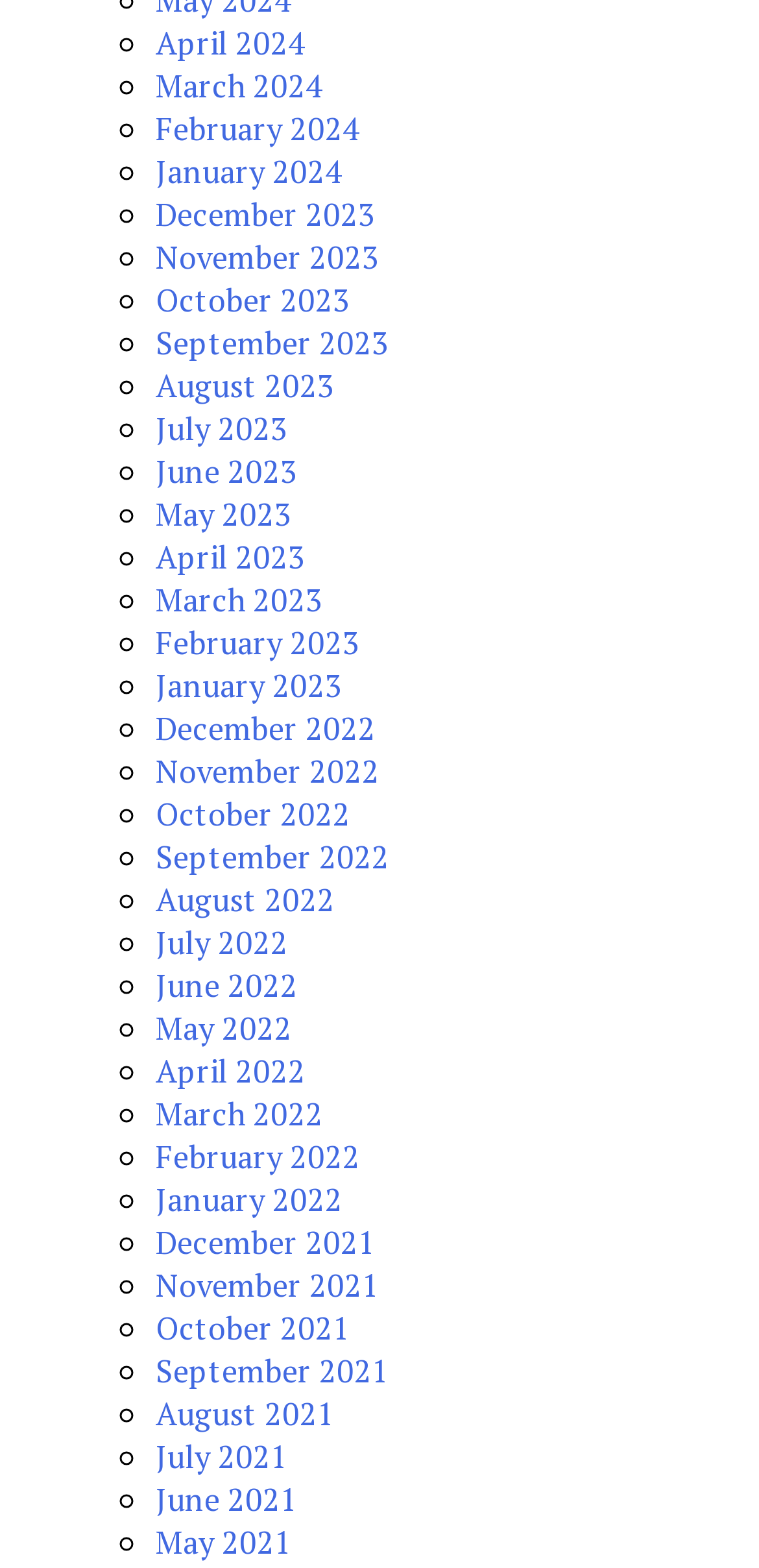What is the purpose of the list markers?
Look at the image and provide a detailed response to the question.

The list markers, represented by the '◦' symbol, are used to indicate that each link is a separate list item, making it easier to read and understand the list of months.